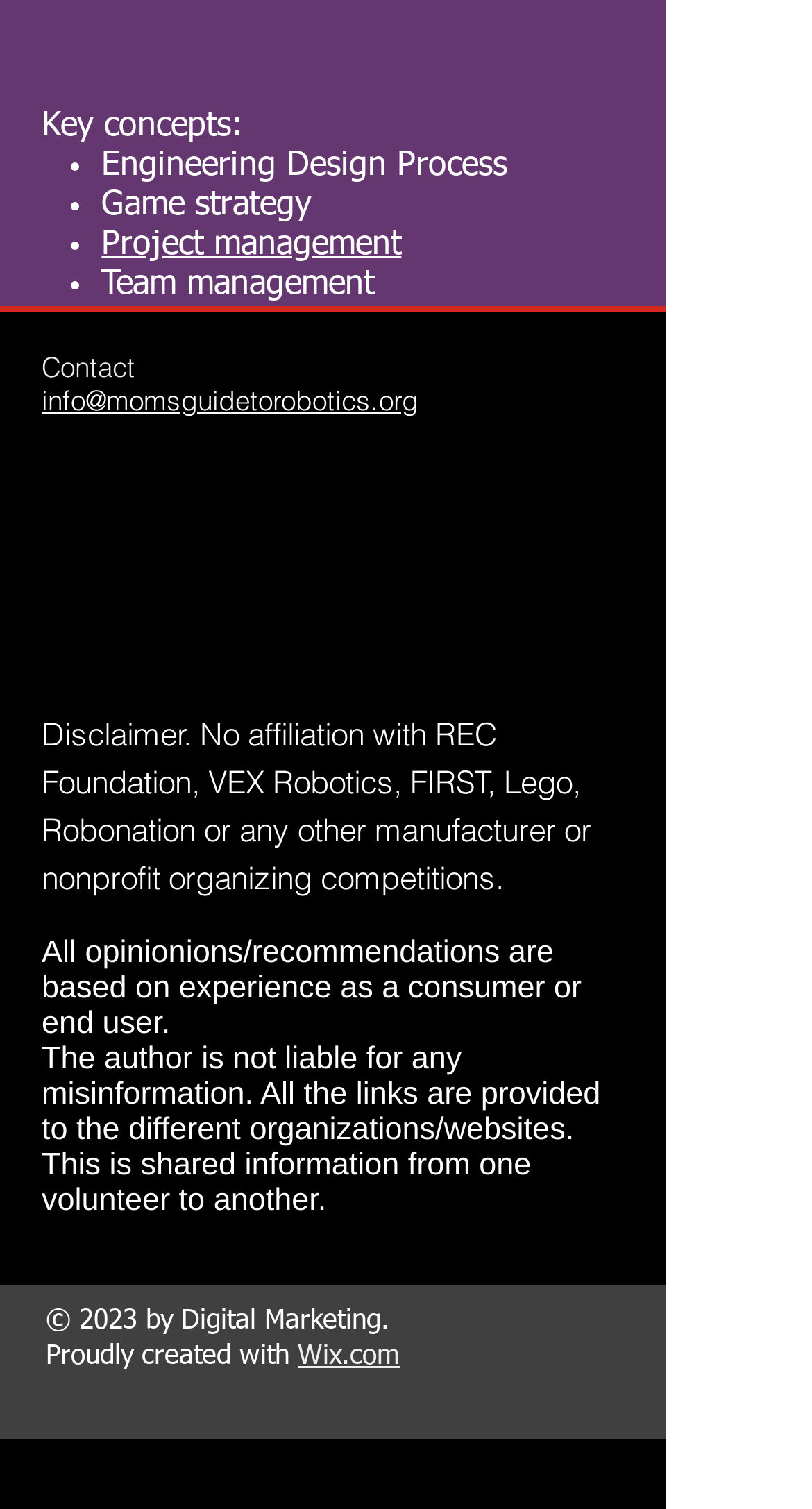Refer to the image and provide a thorough answer to this question:
What is the email address to contact?

The email address to contact is 'info@momsguidetorobotics.org' which is indicated by the link element with the text 'info@momsguidetorobotics.org' and bounding box coordinates [0.051, 0.254, 0.515, 0.276].